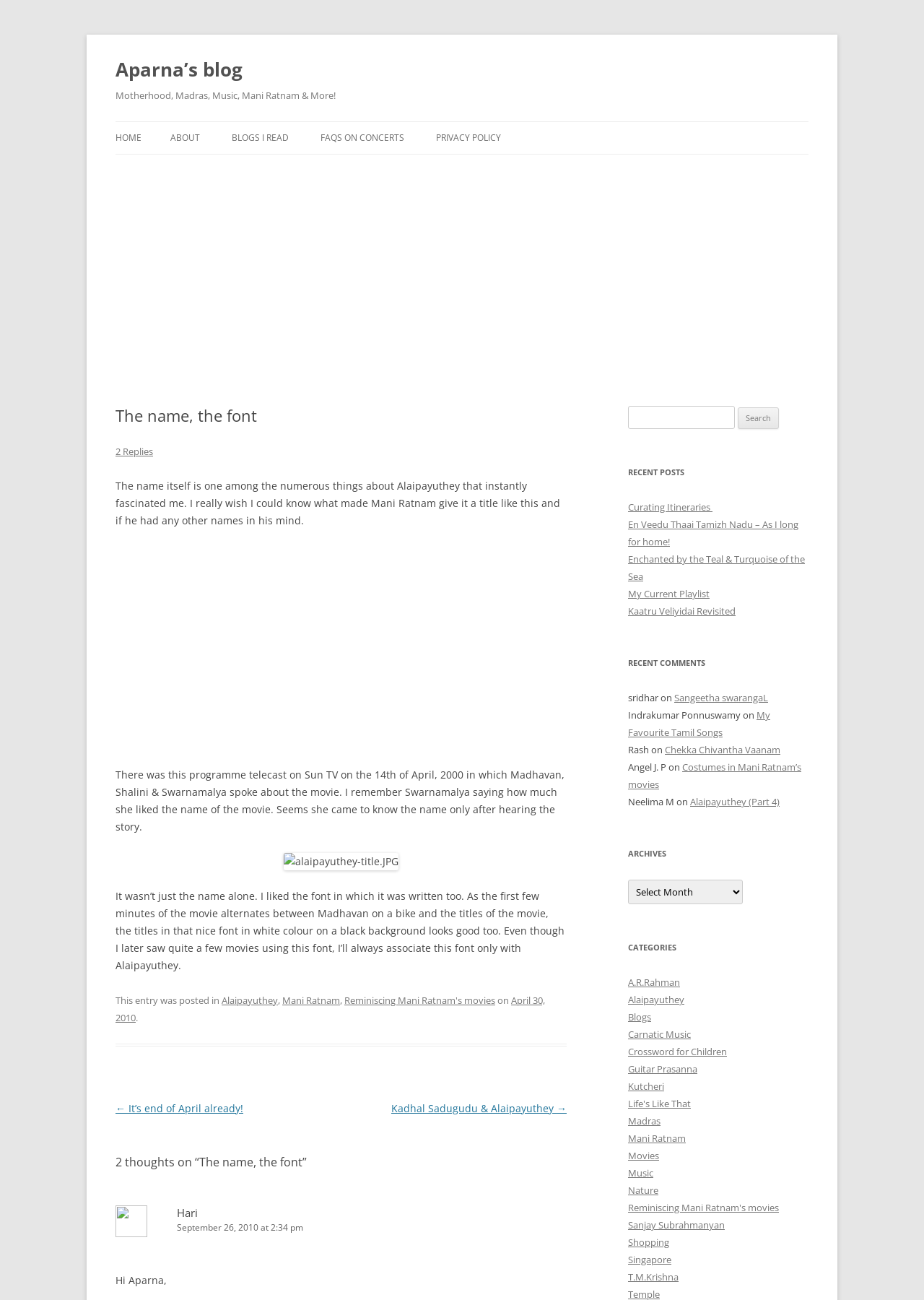Please answer the following question using a single word or phrase: 
What is the category of the post 'The name, the font'?

Alaipayuthey, Mani Ratnam